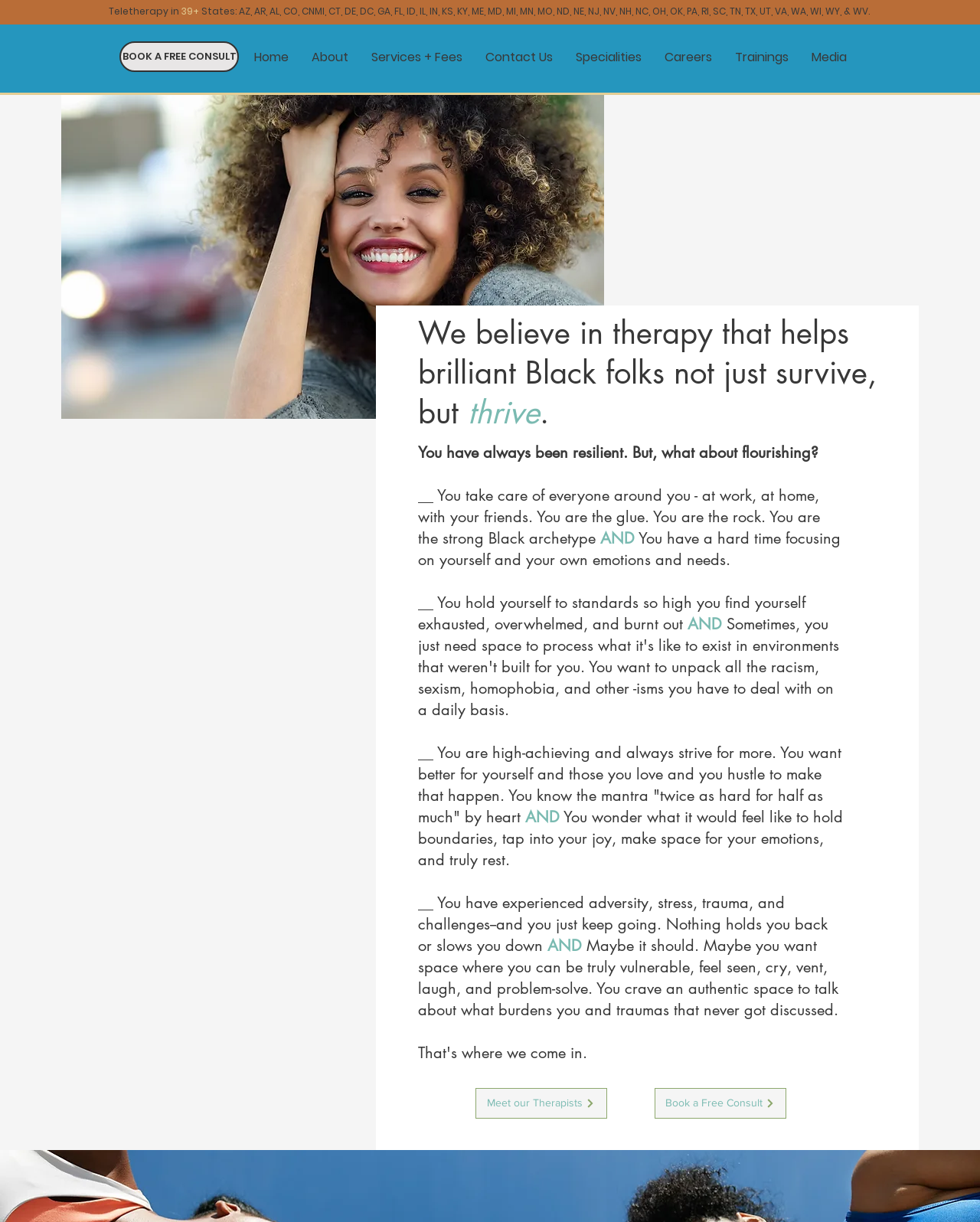Please determine the primary heading and provide its text.

Teletherapy in 39+ States: AZ, AR, AL, CO, CNMI, CT, DE, DC, GA, FL, ID, IL, IN, KS, KY, ME, MD, MI, MN, MO, ND, NE, NJ, NV, NH, NC, OH, OK, PA, RI, SC, TN, TX, UT, VA, WA, WI, WY, & WV.